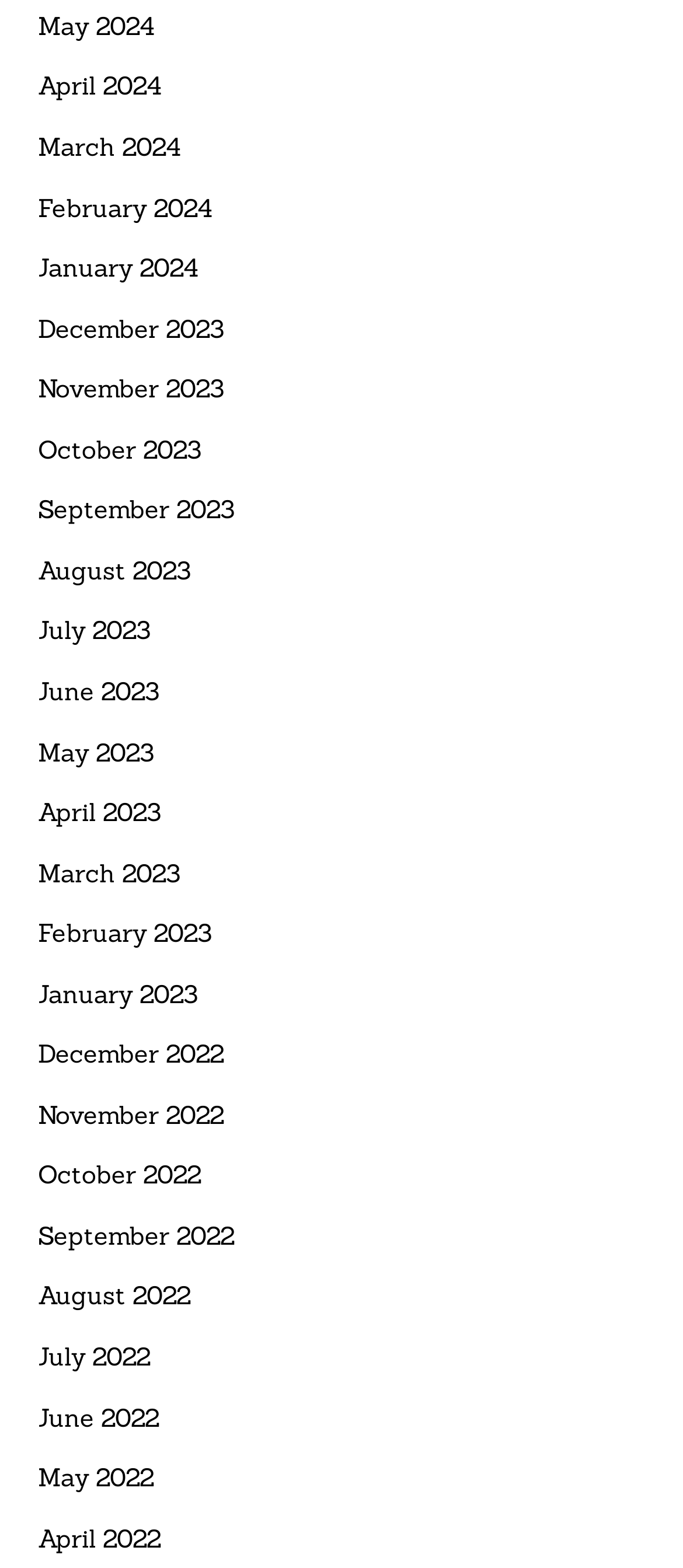Please specify the bounding box coordinates of the clickable region necessary for completing the following instruction: "go to January 2023". The coordinates must consist of four float numbers between 0 and 1, i.e., [left, top, right, bottom].

[0.055, 0.622, 0.868, 0.647]